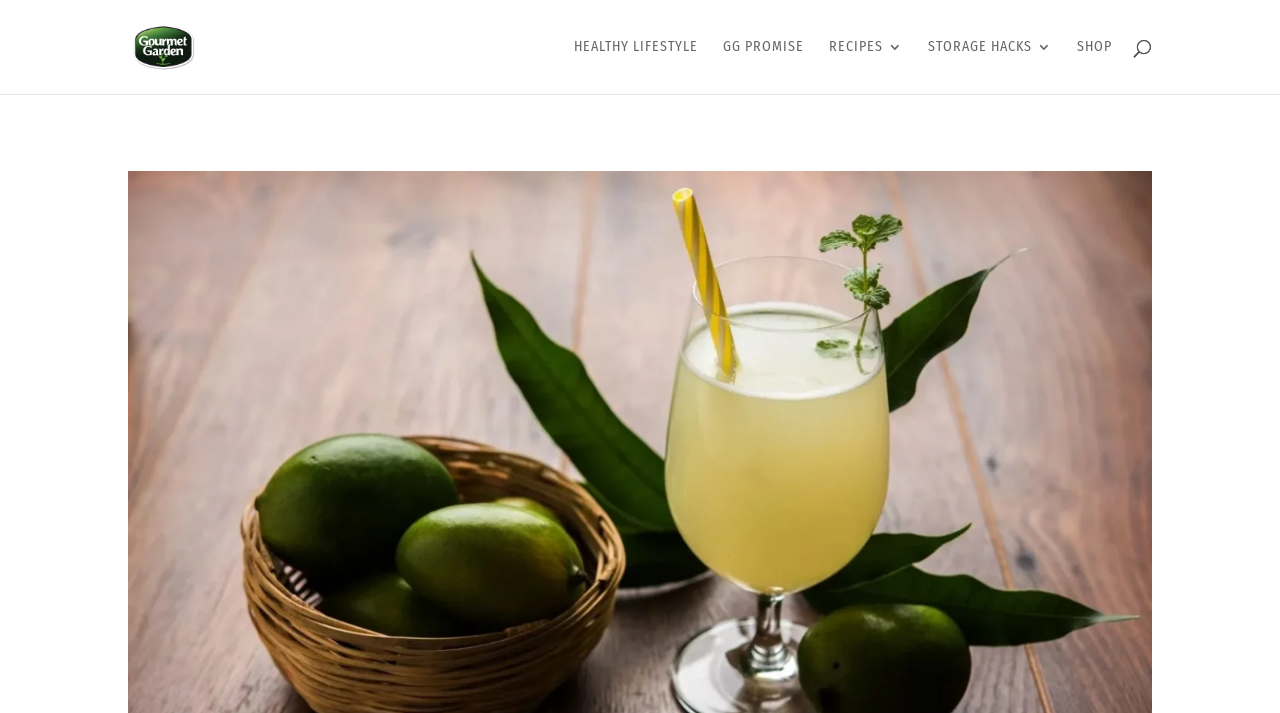Reply to the question with a brief word or phrase: How many links are there in the top navigation menu?

5